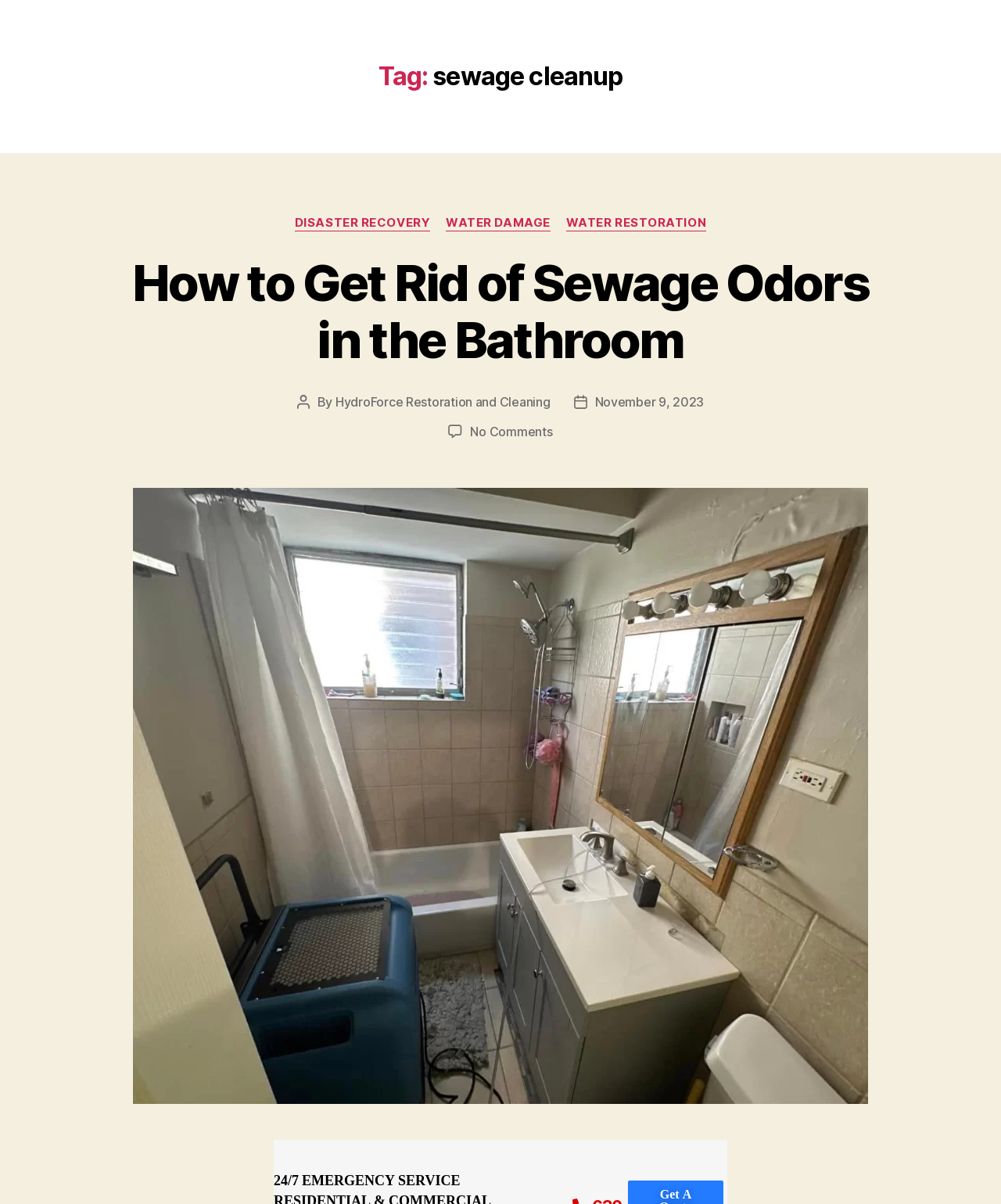What is the main image about?
Refer to the screenshot and respond with a concise word or phrase.

Sewage Odors in the Bathroom